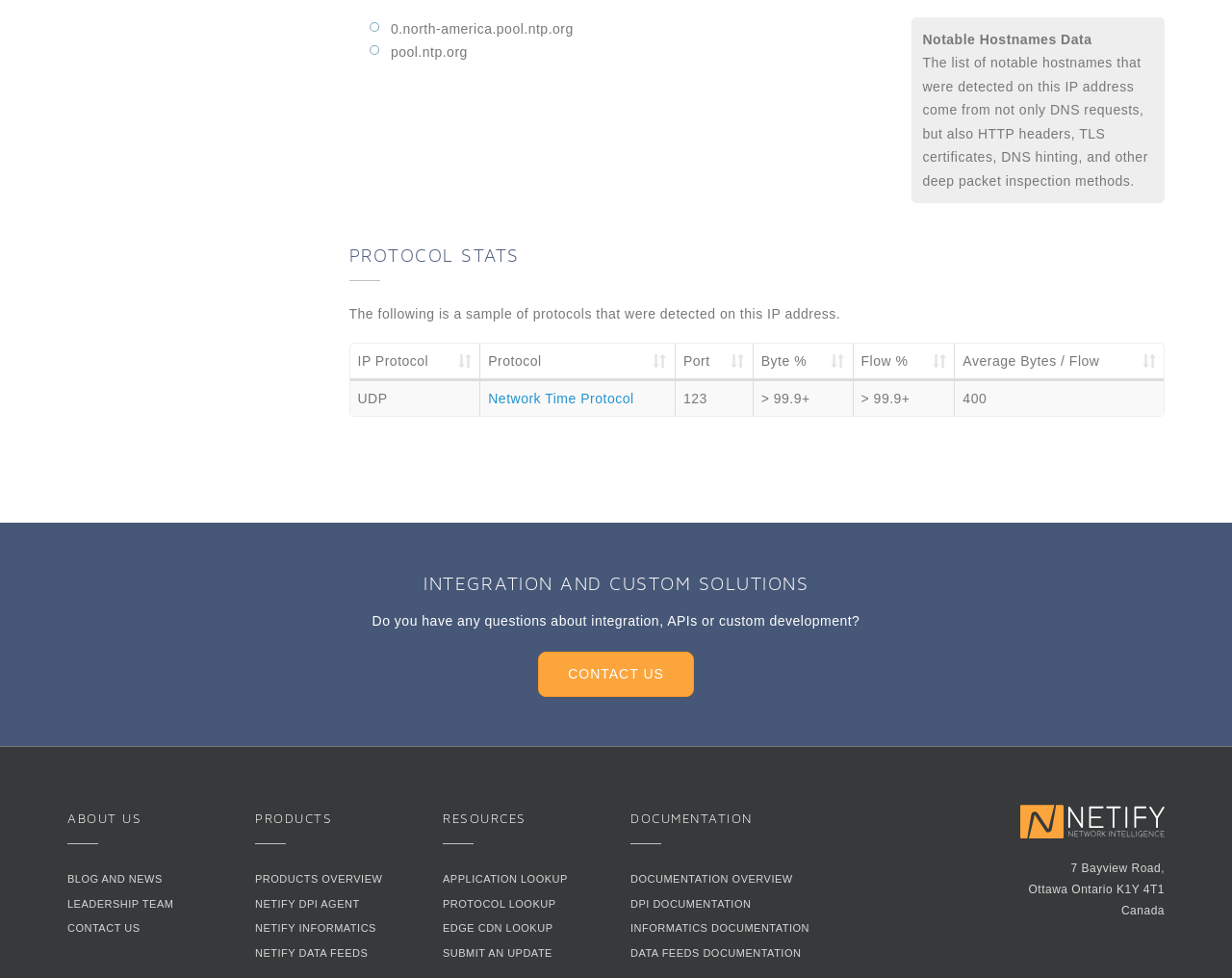Please determine the bounding box coordinates of the element to click in order to execute the following instruction: "Read about Netify". The coordinates should be four float numbers between 0 and 1, specified as [left, top, right, bottom].

[0.828, 0.823, 0.945, 0.858]